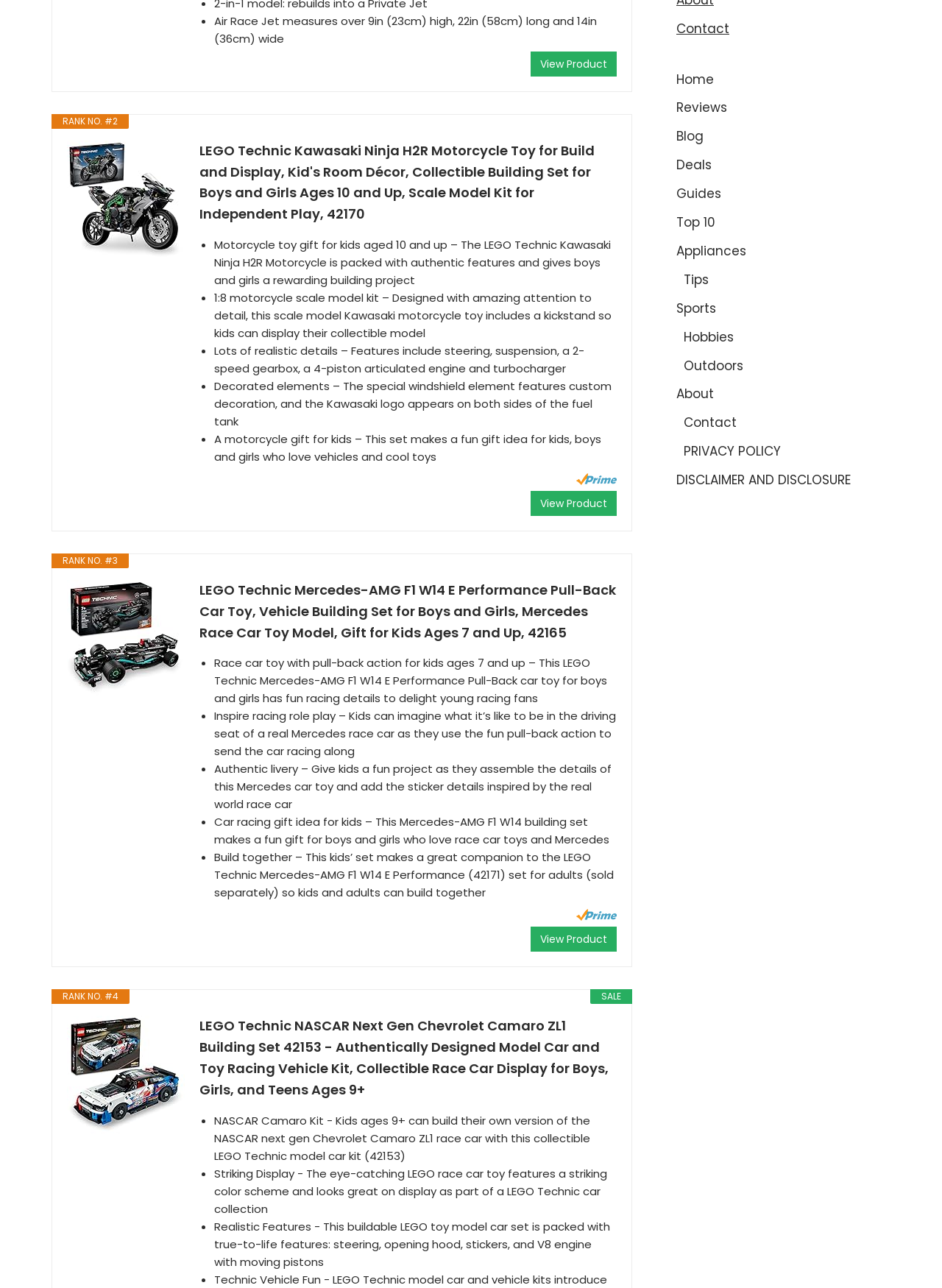Based on the element description: "Hobbies", identify the bounding box coordinates for this UI element. The coordinates must be four float numbers between 0 and 1, listed as [left, top, right, bottom].

[0.726, 0.255, 0.779, 0.268]